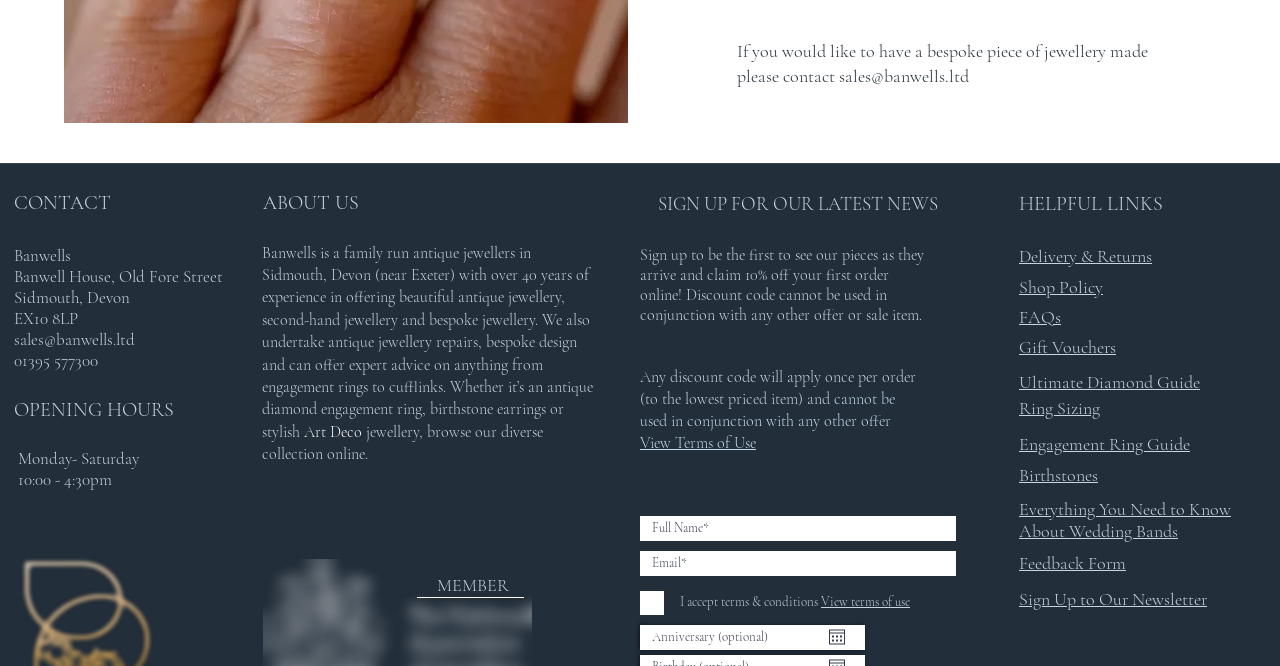Highlight the bounding box coordinates of the element you need to click to perform the following instruction: "View the opening hours."

[0.011, 0.597, 0.136, 0.633]